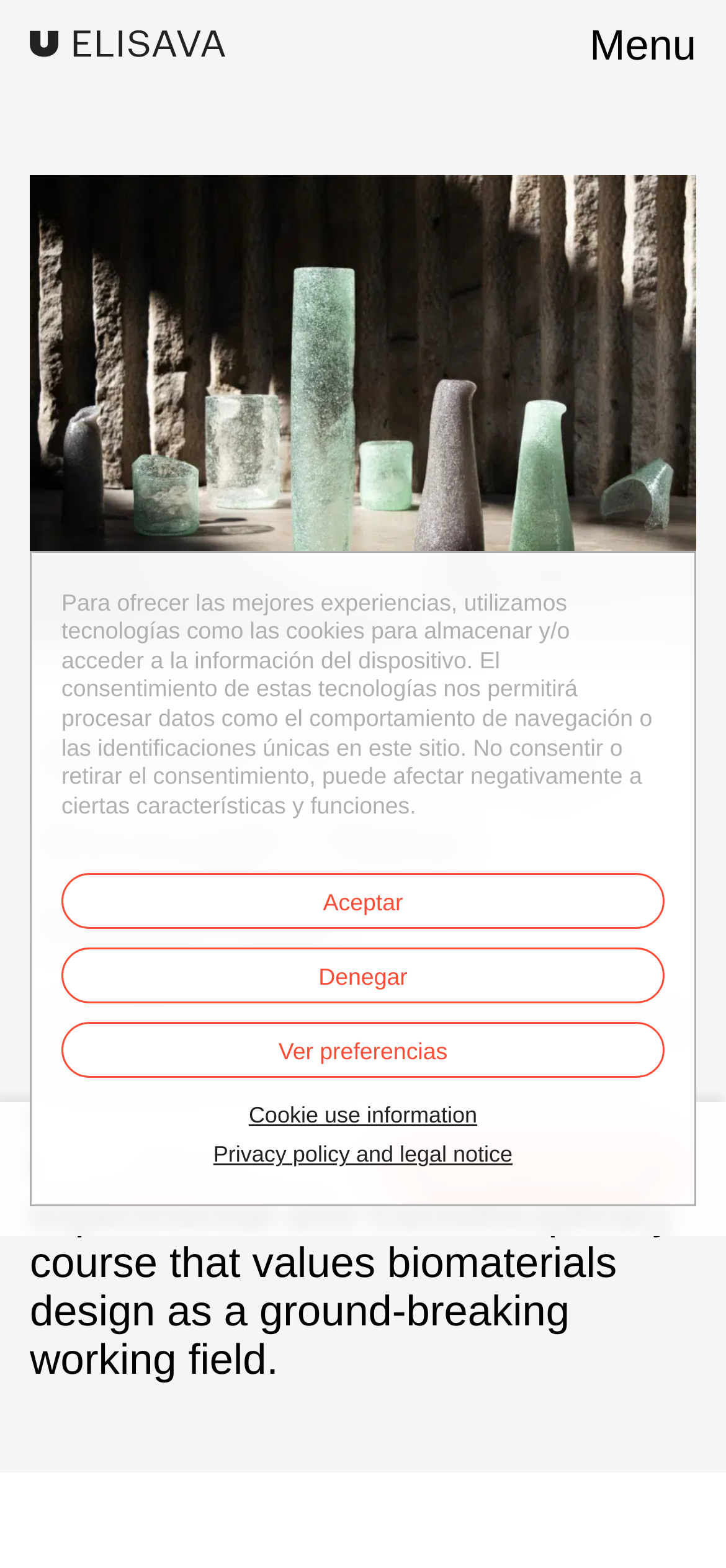Construct a comprehensive caption that outlines the webpage's structure and content.

This webpage is about the Master in New Materials Design program offered by Elisava. At the top left corner, there is a logo of Elisava, accompanied by a link to the Elisava website. Below the logo, there is a menu button labeled "Menu". 

On the top right corner, there is a search bar where users can type something to search. Next to the search bar, there is a button labeled "close". 

In the main content area, there is a heading that reads "Master in Design through New Materials" followed by a brief description of the program, which focuses on innovation, sustainable design, and creativity through new materials. Below the heading, there is an image related to the program. 

Underneath the image, there is a section that displays a project titled "From the ashes, Benedikt Peirotén". This section includes a brief description of the project and a heading that reads "Master in Design through New Materials". 

On the right side of the page, there is a form to request information about the program. The form includes fields to input first name, surname, email, mobile phone number, city, and comments. There are also checkboxes to indicate whether the user wants to visit the school, receive the school's newsletter, and accept the privacy policy. 

At the bottom of the page, there is a section that provides information about Elisava's data protection policy, including the purposes of collecting user data and the user's rights. There is also a link to the privacy policy and an email address to contact for data protection-related issues. 

Finally, there is a button labeled "Send" at the bottom of the form, which is currently disabled.